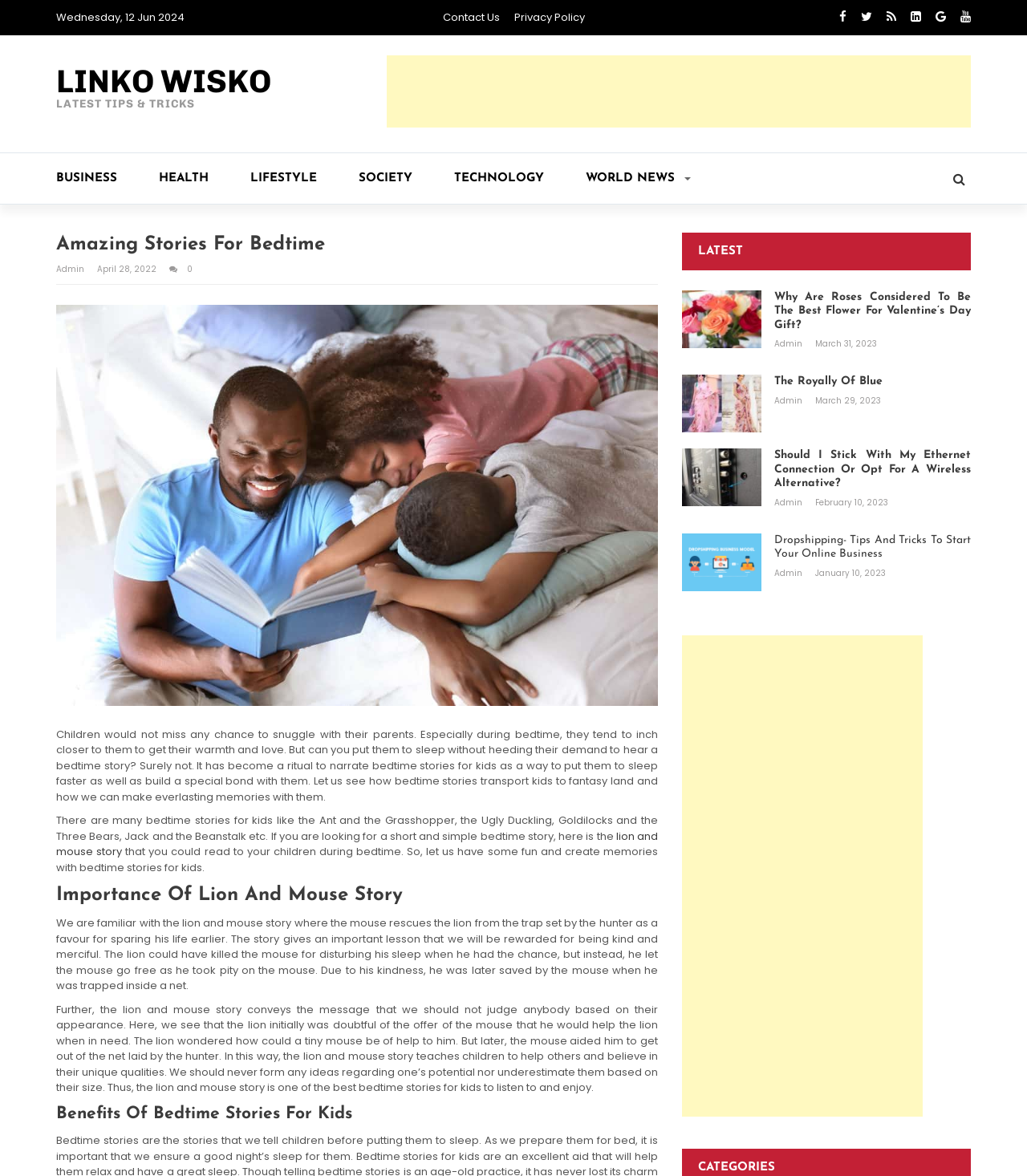Please identify the bounding box coordinates of the area I need to click to accomplish the following instruction: "View the 'Why are roses considered to be the best flower for valentine's day gift?' article".

[0.664, 0.247, 0.945, 0.305]